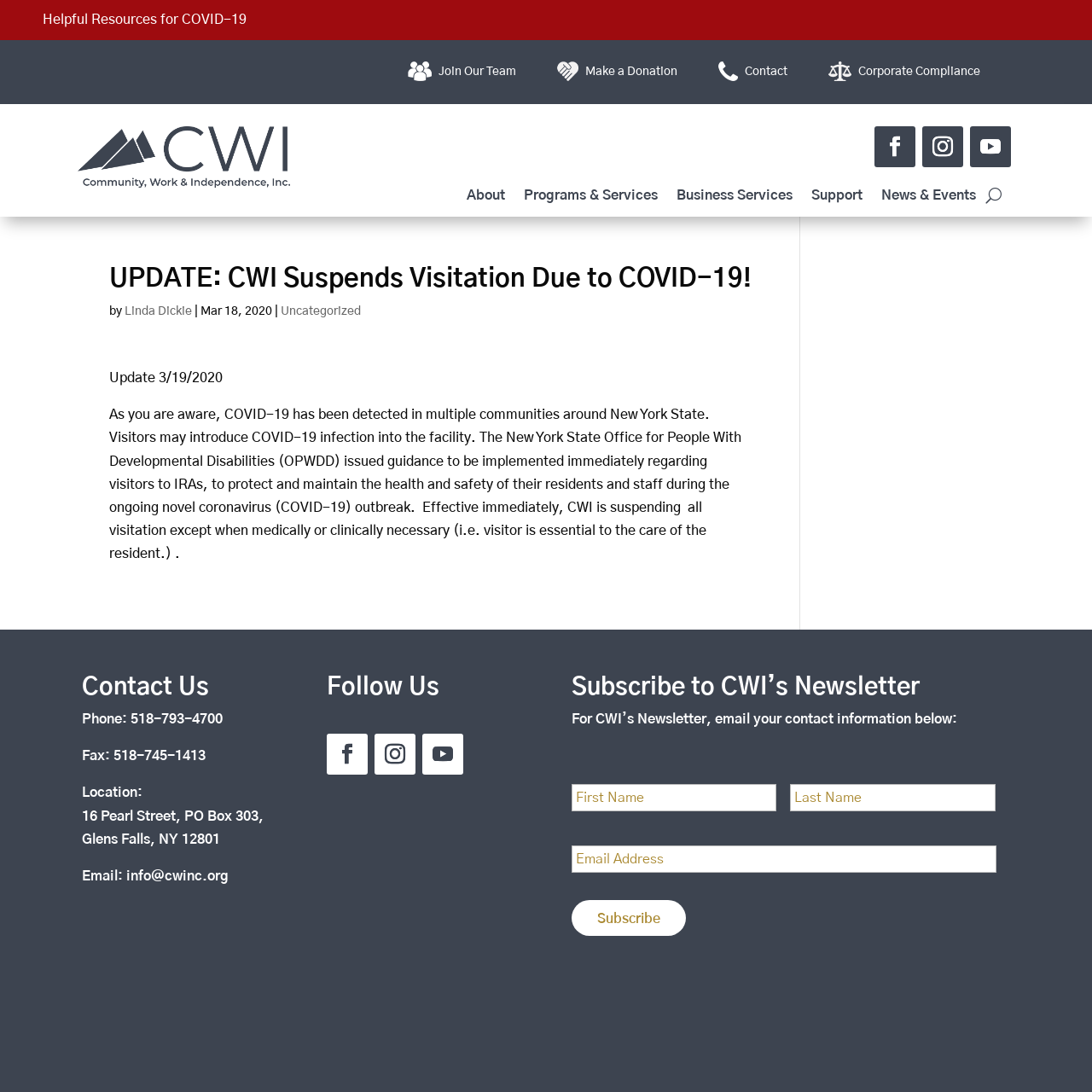Give a one-word or short phrase answer to the question: 
What is the link to the 'Helpful Resources for COVID-19' page?

Not provided